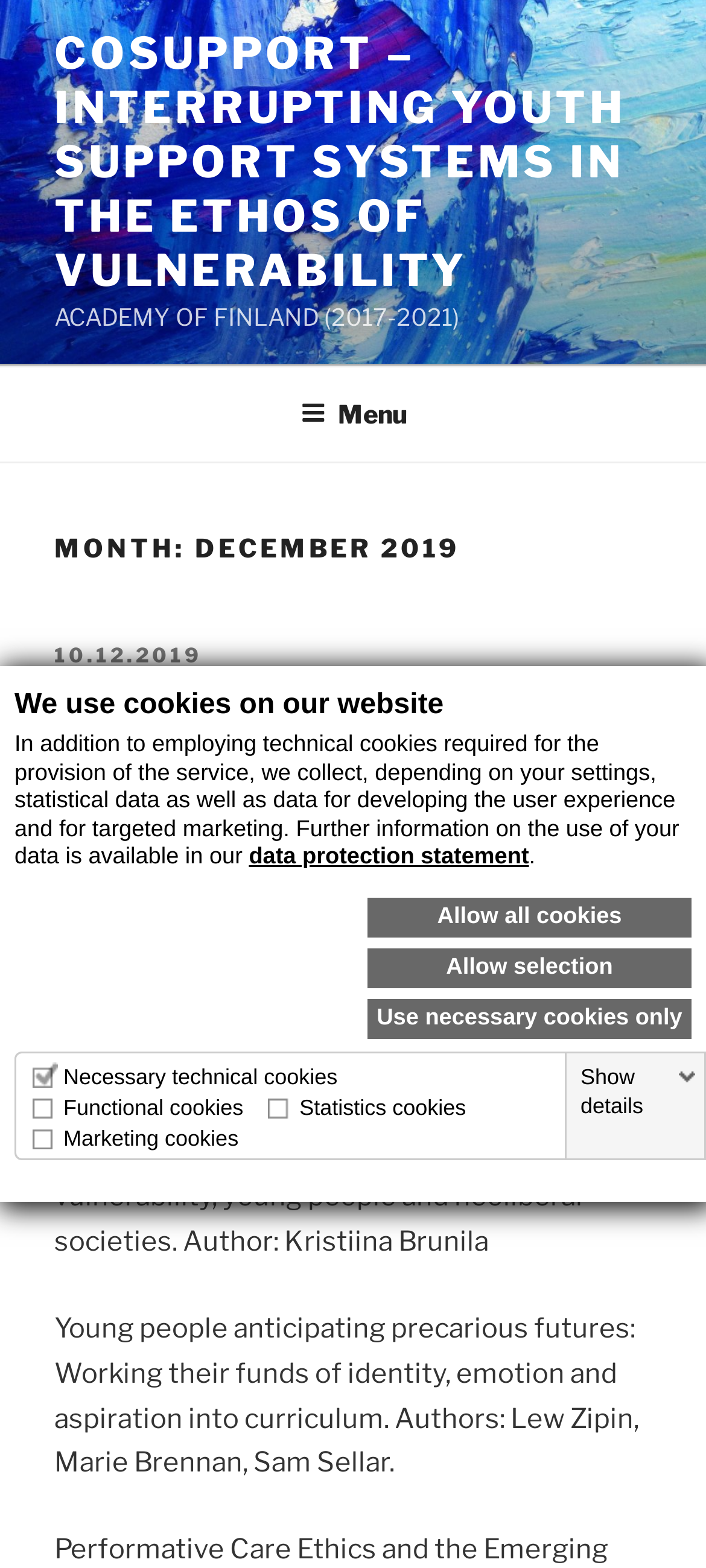Highlight the bounding box coordinates of the element you need to click to perform the following instruction: "Click the 'Show details' link."

[0.812, 0.678, 0.997, 0.714]